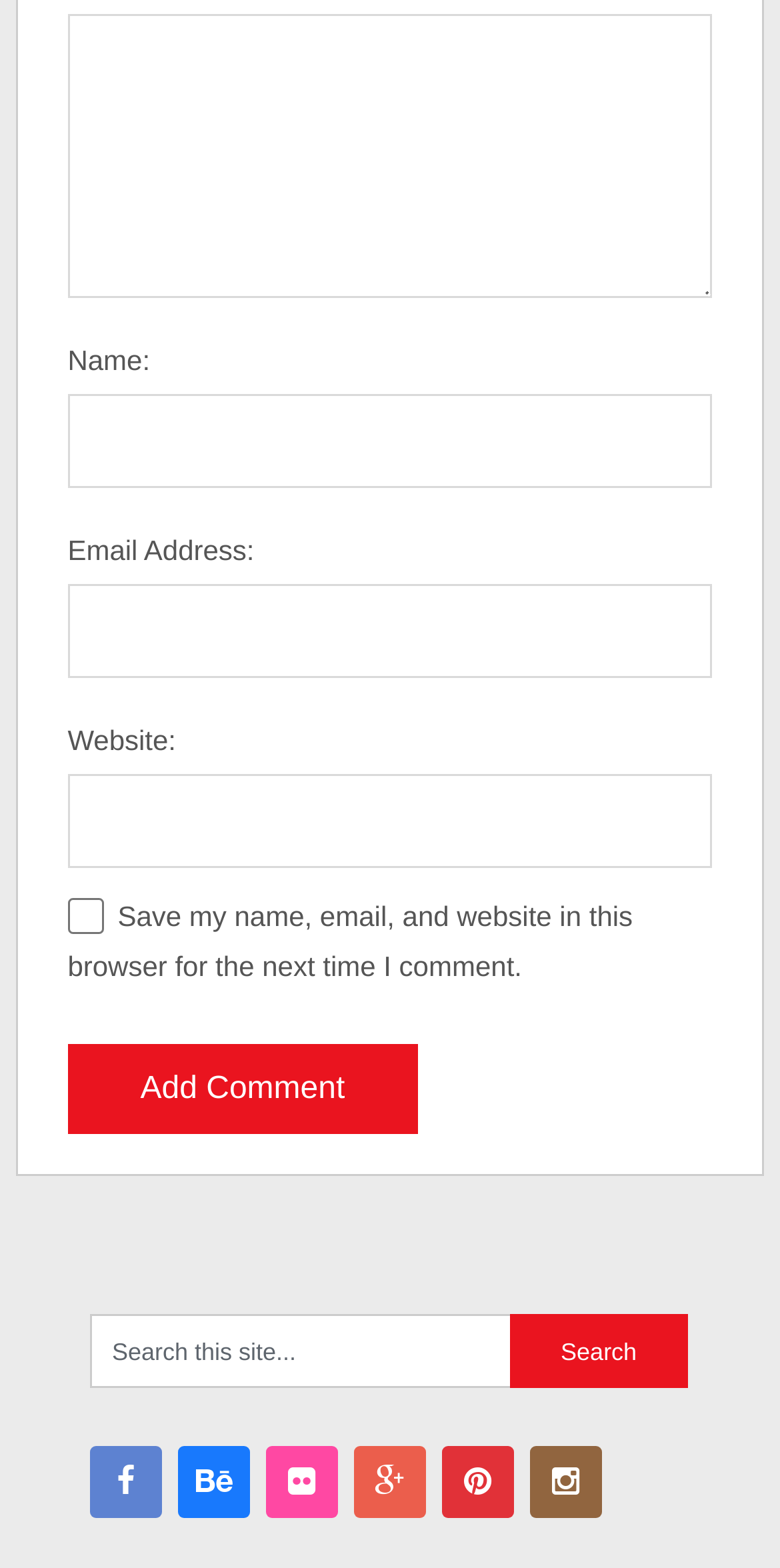How many social media links are present at the bottom of the webpage?
By examining the image, provide a one-word or phrase answer.

5